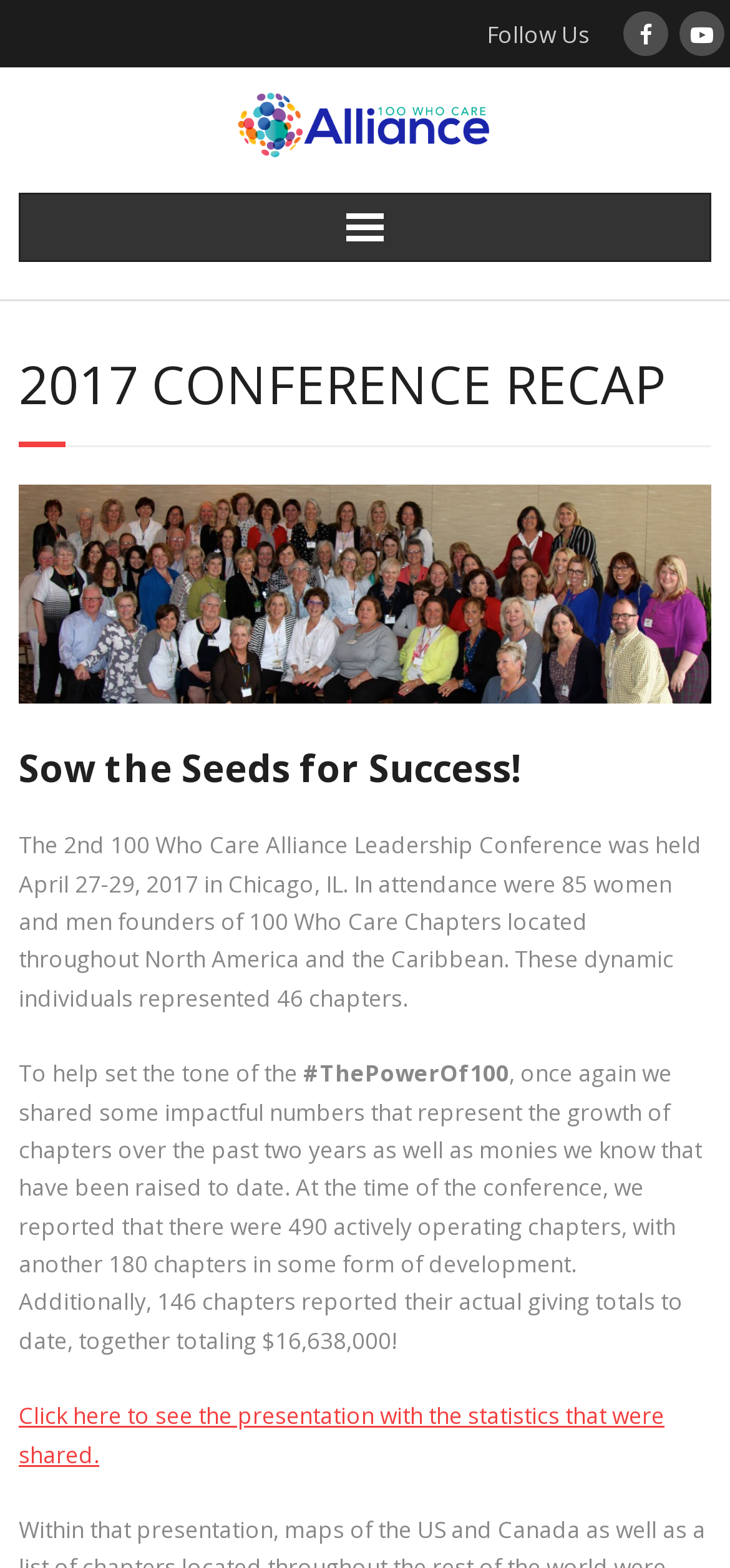What is the theme of the conference?
Please provide a comprehensive answer to the question based on the webpage screenshot.

The theme of the conference can be inferred from the heading 'Group Shot Sow the Seeds for Success!' which suggests that the conference is focused on success and growth.